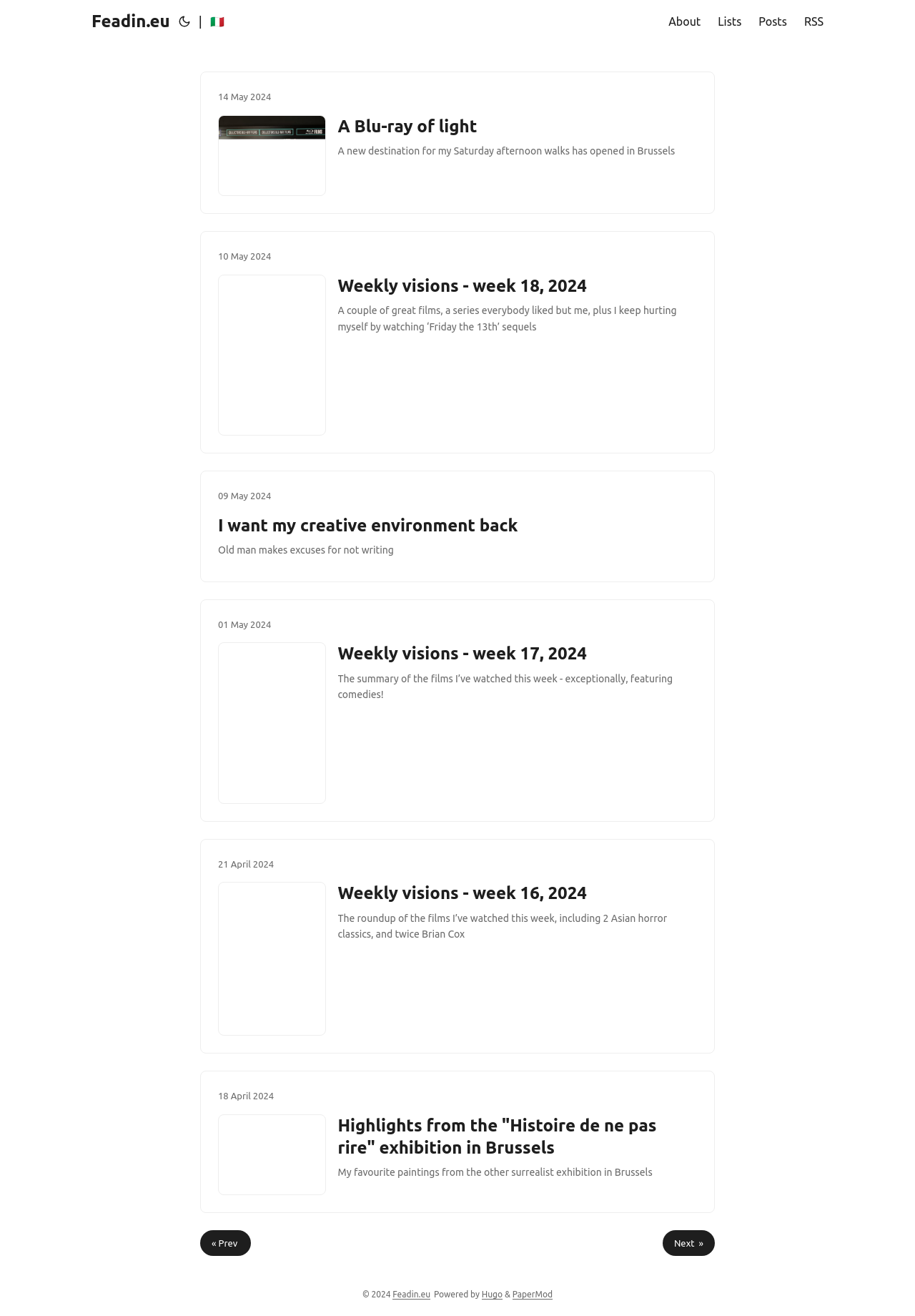Using the element description: "parent_node: | title="(Alt + T)"", determine the bounding box coordinates for the specified UI element. The coordinates should be four float numbers between 0 and 1, [left, top, right, bottom].

[0.192, 0.0, 0.211, 0.033]